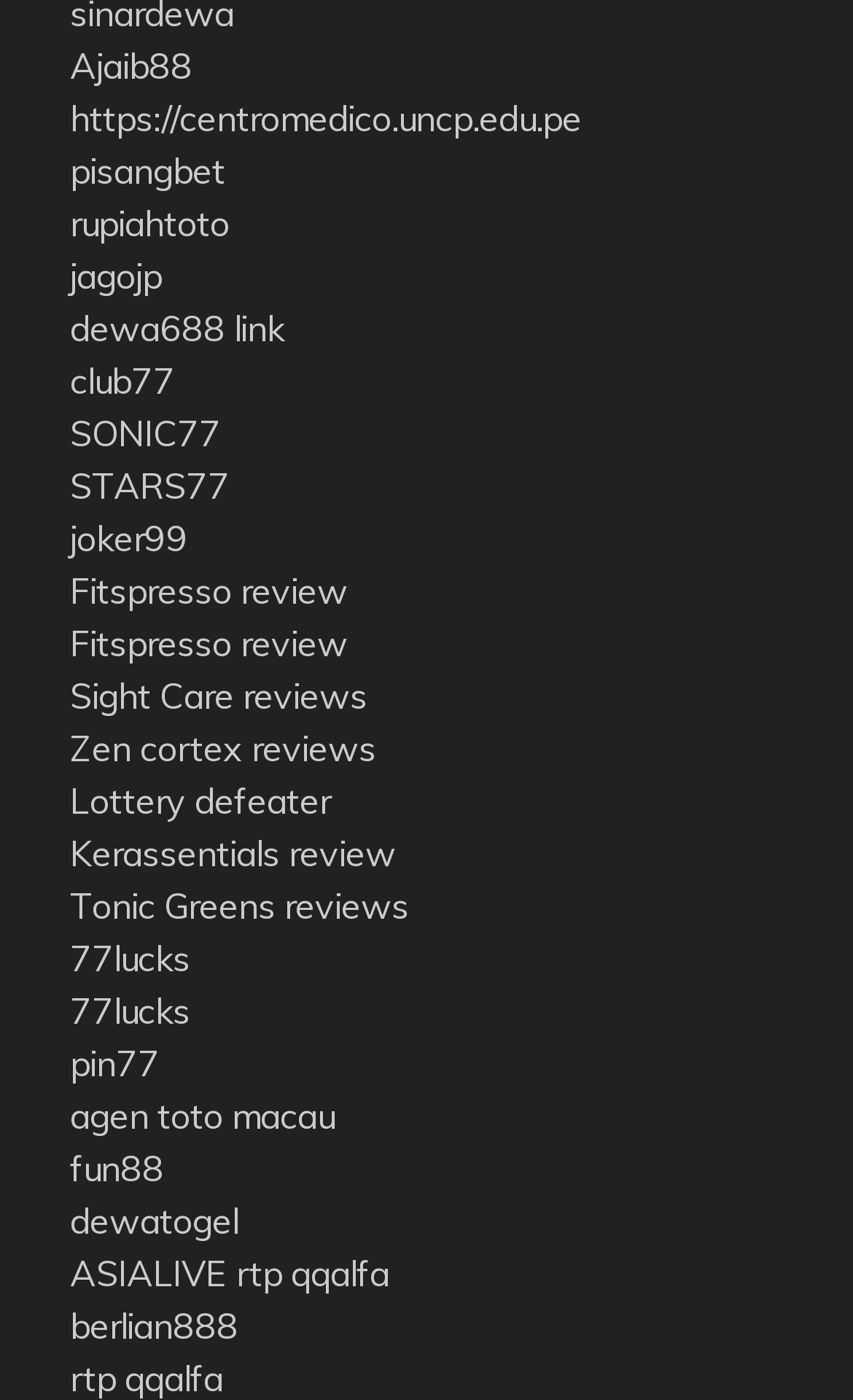Please identify the bounding box coordinates of the element's region that needs to be clicked to fulfill the following instruction: "check out Zen cortex reviews". The bounding box coordinates should consist of four float numbers between 0 and 1, i.e., [left, top, right, bottom].

[0.082, 0.518, 0.441, 0.55]